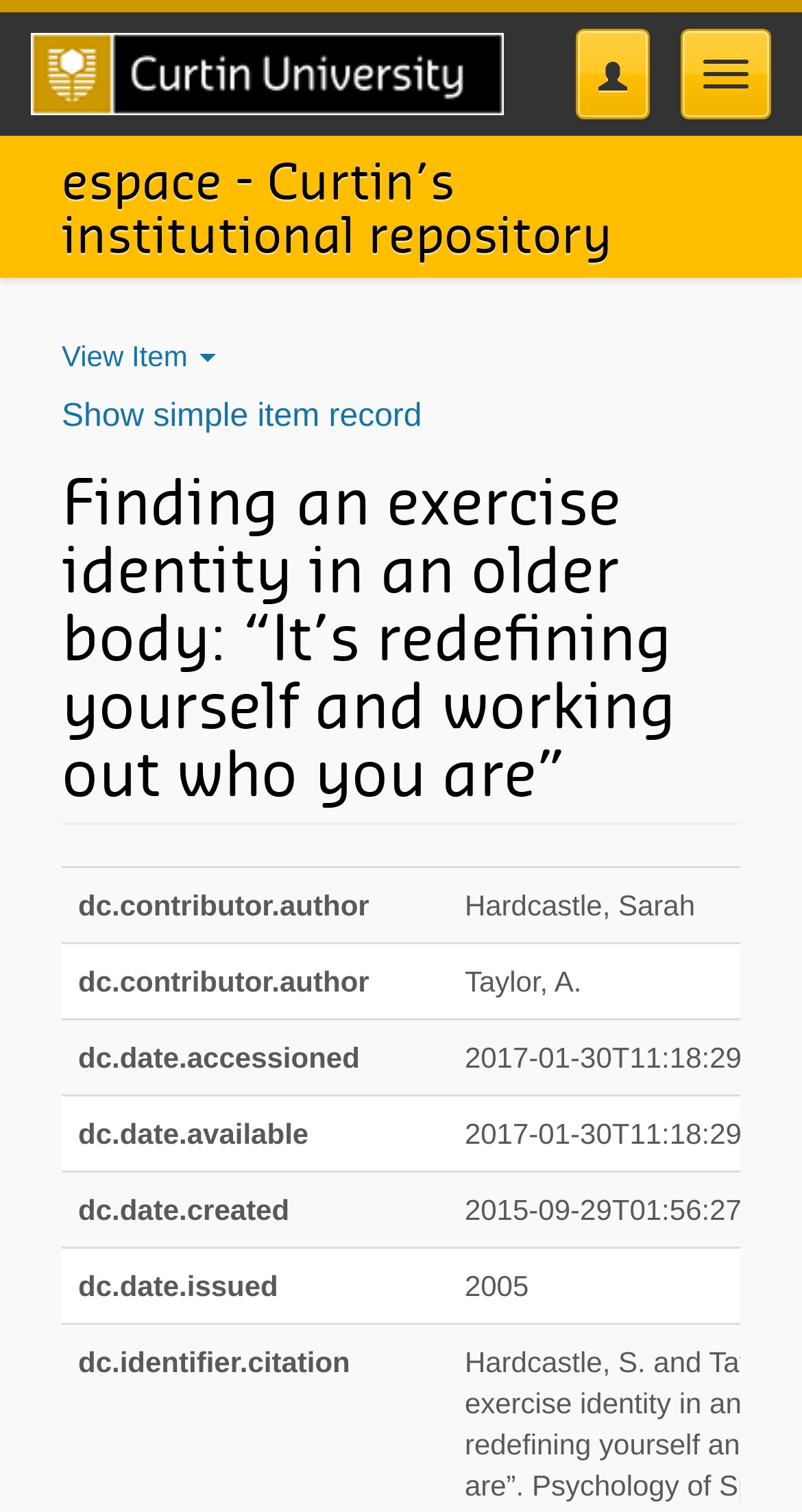Summarize the contents and layout of the webpage in detail.

The webpage appears to be a repository item page from Curtin University. At the top left, there is a link to the Curtin University Homepage, accompanied by a small image of the university's logo. To the right of this, there are two buttons: "Toggle navigation" and another empty button.

Below the top section, there is a link to "espace - Curtin’s institutional repository" with a heading of the same name. This is followed by a button labeled "View Item" and another link labeled "Show simple item record".

The main content of the page is a heading that reads "Finding an exercise identity in an older body: “It’s redefining yourself and working out who you are”". Below this heading, there are five grid cells arranged vertically, each containing metadata about the item, including the author, dates accessed, available, created, and issued.

Overall, the page has a simple and organized layout, with clear headings and concise text, and appears to be a repository item page with metadata and links to related resources.